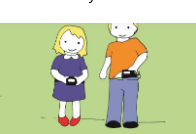Depict the image with a detailed narrative.

The image features two cartoon-style characters, a girl and a boy, both holding small devices in their hands. The girl, depicted with blonde hair and wearing a purple dress with red shoes, stands beside the boy, who has short hair and is dressed in an orange shirt and blue pants. They are positioned against a simple green backdrop, suggesting a playful and child-friendly environment. The scene embodies themes of technology and interaction, possibly relating to children engaged in digital activities or communicating through their devices, which may represent the initiative "Supporting Local Mums with Diabetes." This image likely aims to convey a sense of involvement and community support in health-related matters.